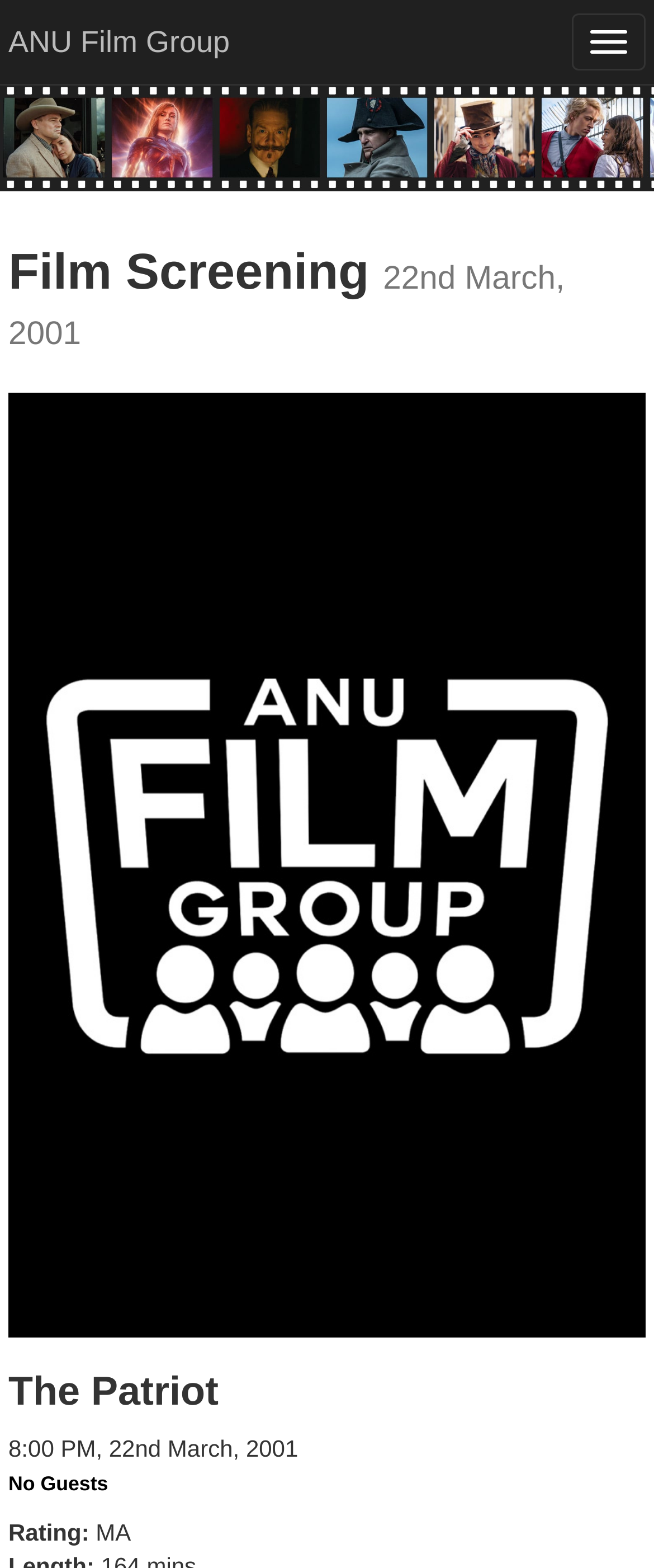Analyze the image and deliver a detailed answer to the question: What is the start time of the film screening?

I found the start time of the film screening by looking at the StaticText element that says '8:00 PM, 22nd March, 2001' which provides the schedule of the film screening.